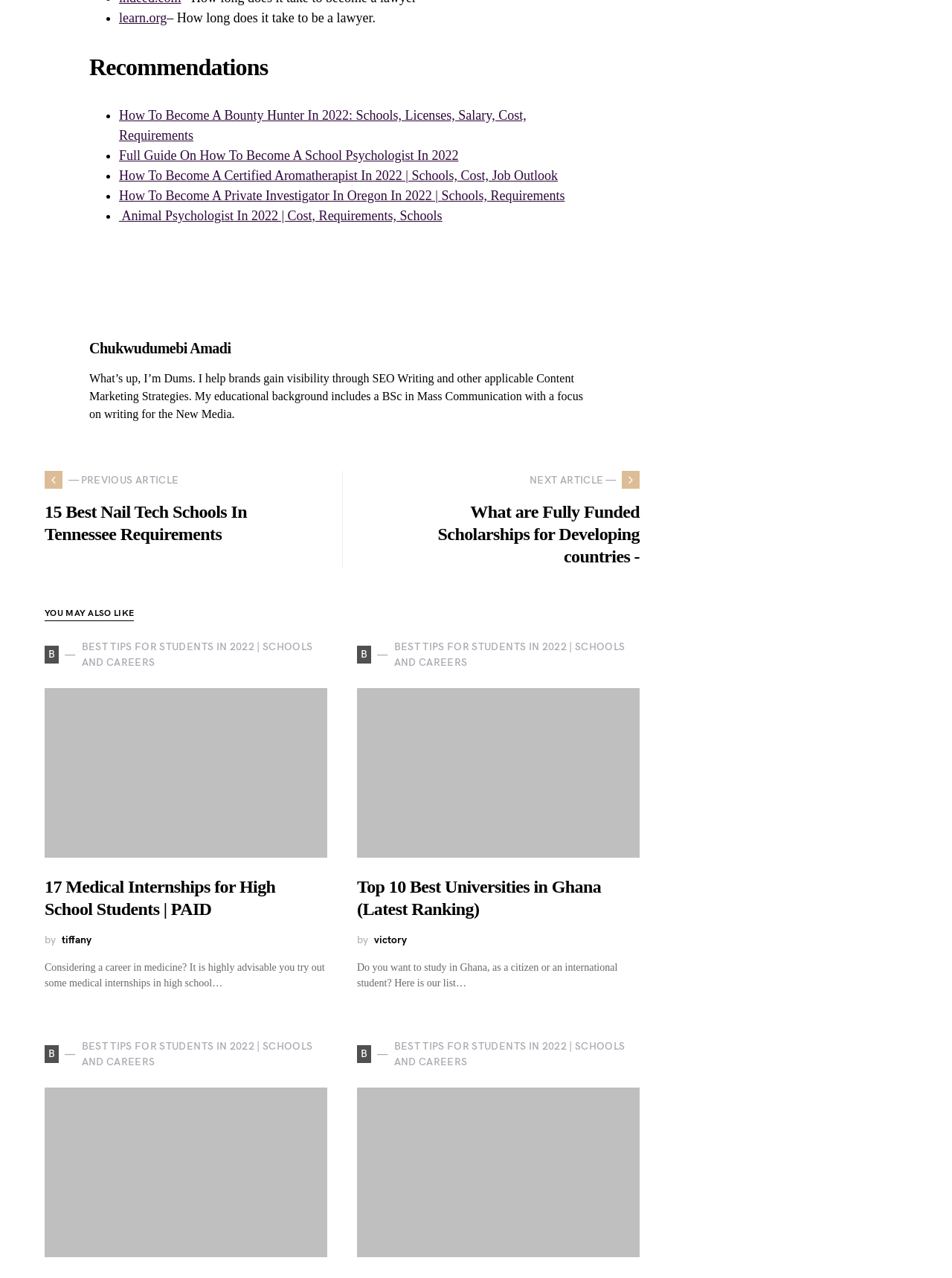What is the title of the first article?
Identify the answer in the screenshot and reply with a single word or phrase.

How long does it take to be a lawyer